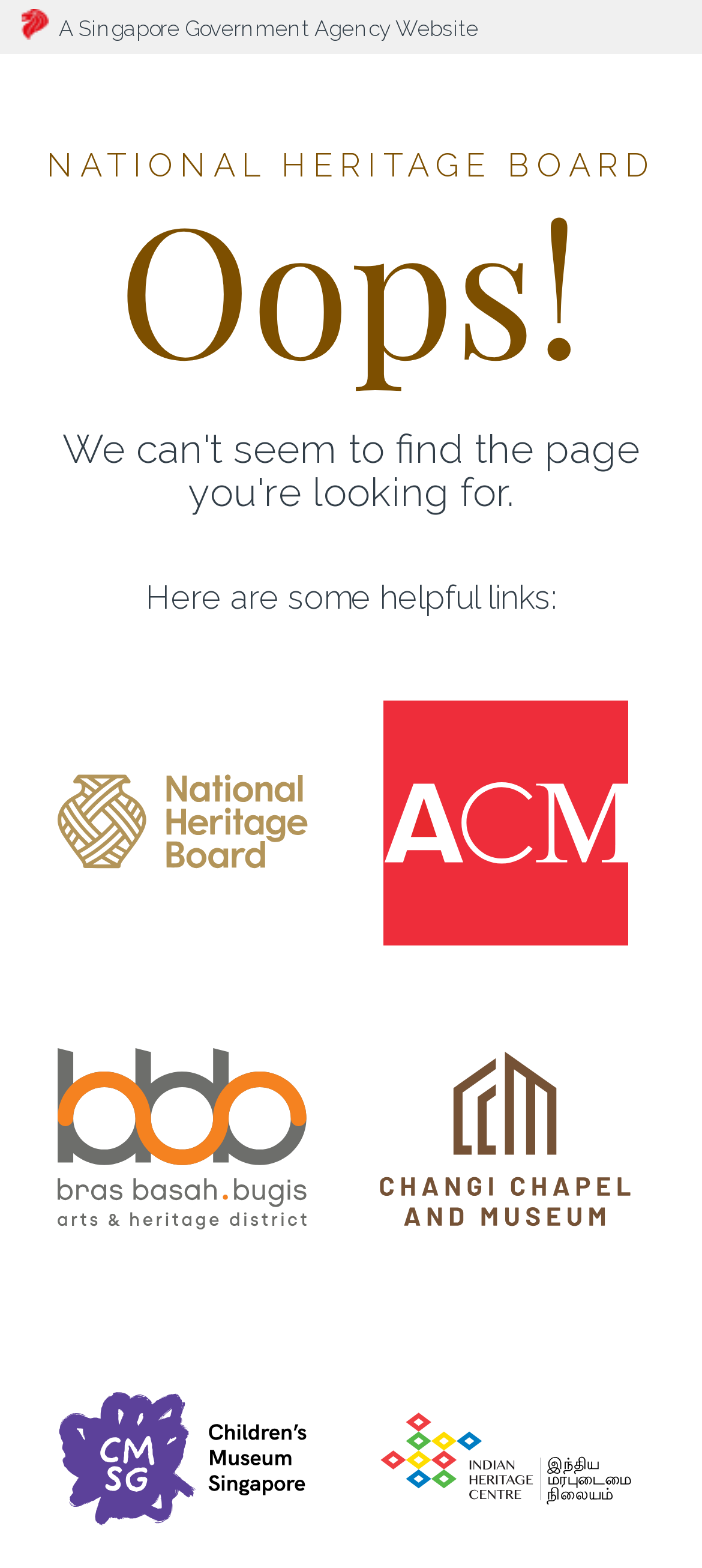How many images are on the webpage?
Look at the screenshot and respond with one word or a short phrase.

5